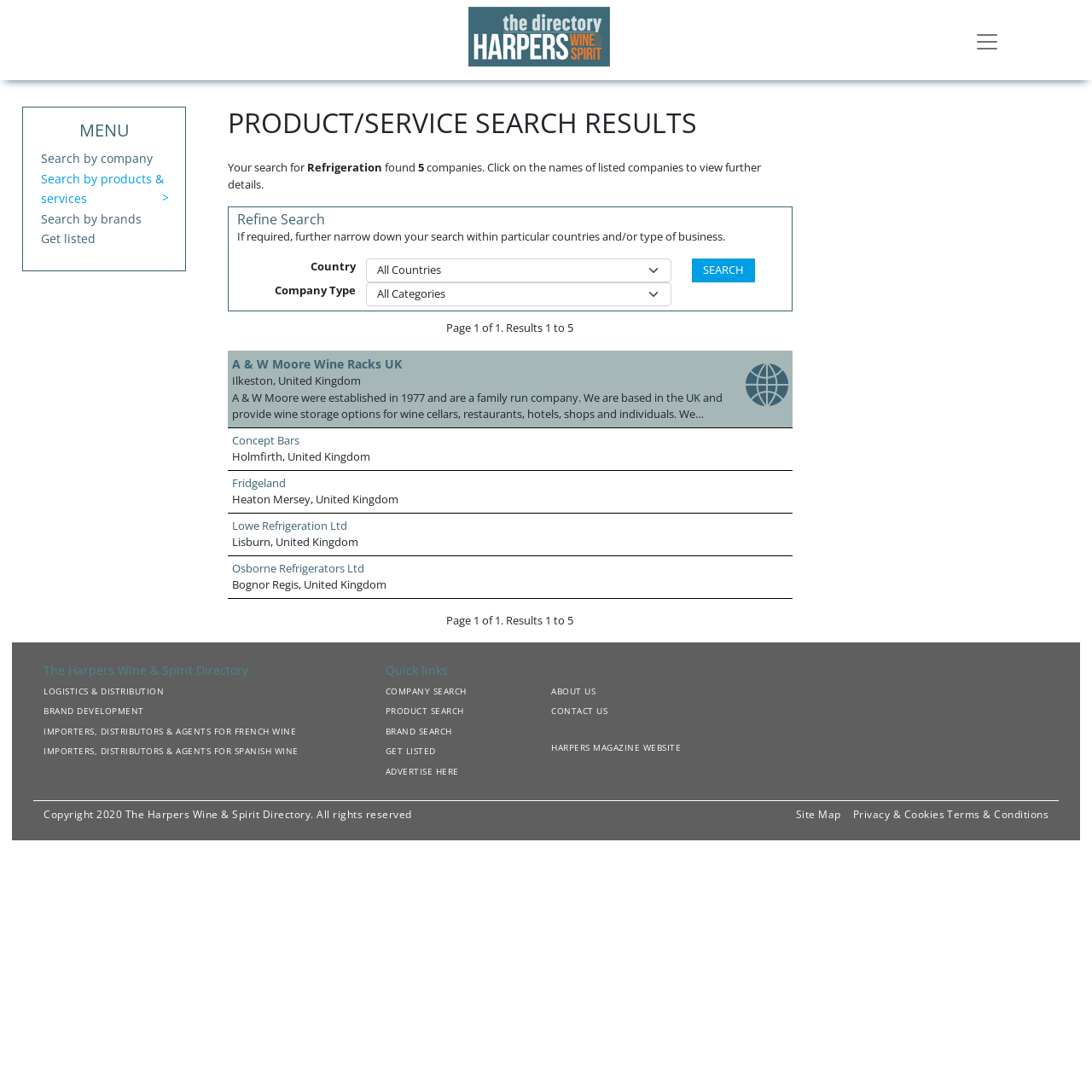Please specify the bounding box coordinates of the element that should be clicked to execute the given instruction: 'Post a comment'. Ensure the coordinates are four float numbers between 0 and 1, expressed as [left, top, right, bottom].

None